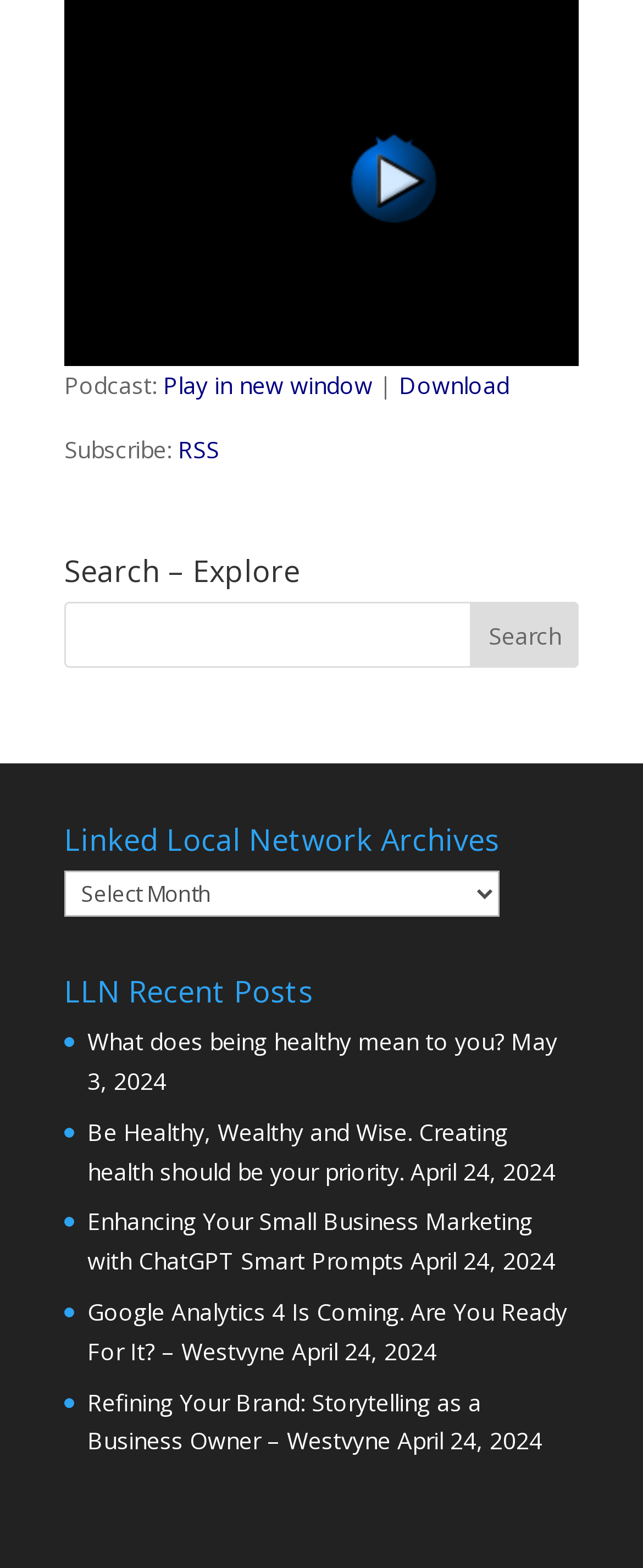Respond to the following query with just one word or a short phrase: 
What is the name of the network archive?

Linked Local Network Archives